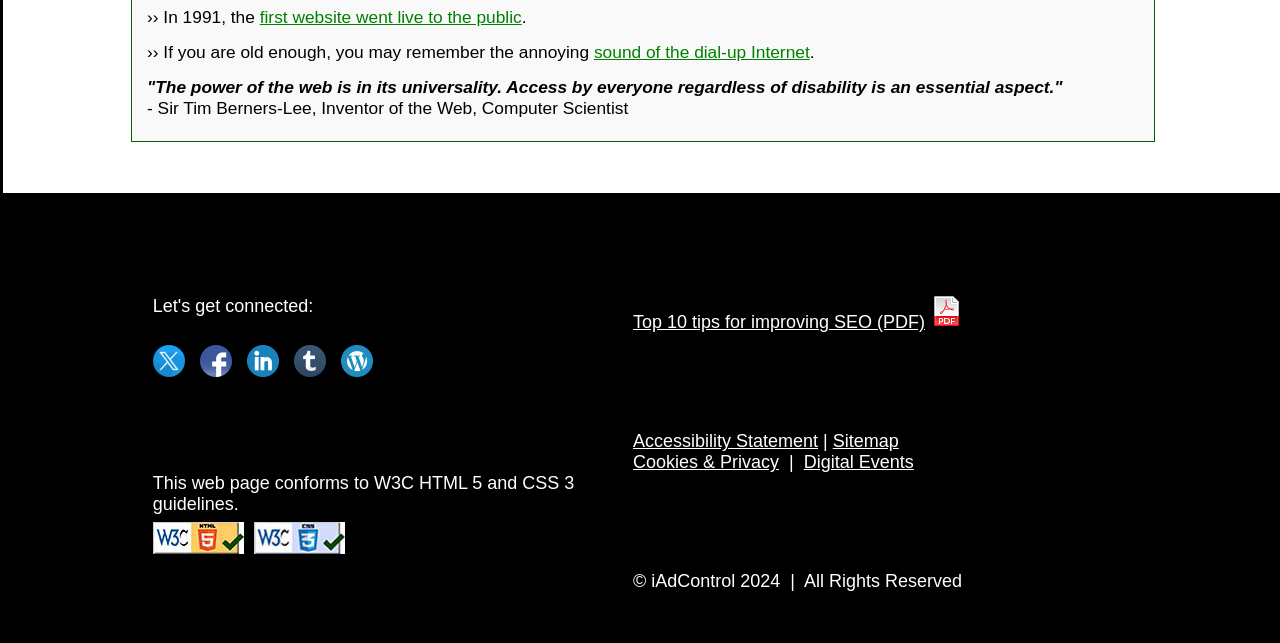Give a one-word or short phrase answer to the question: 
What is the quote about the power of the web?

Universality and access by everyone